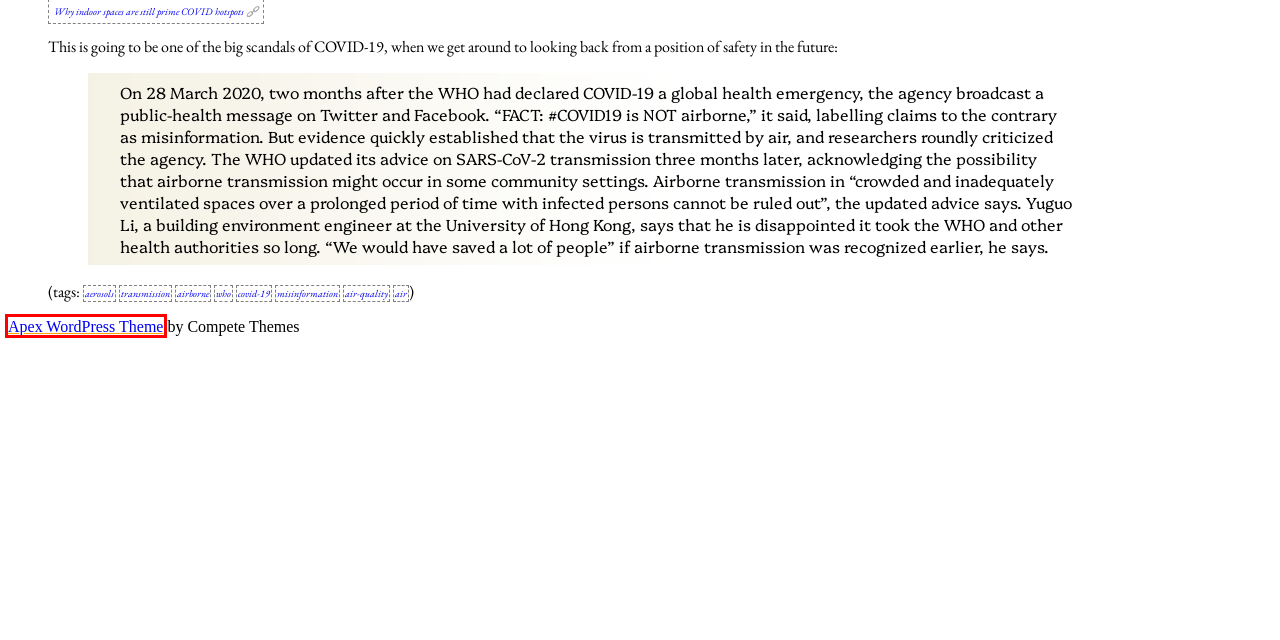You are given a webpage screenshot where a red bounding box highlights an element. Determine the most fitting webpage description for the new page that loads after clicking the element within the red bounding box. Here are the candidates:
A. Pinboard: bookmarks for jm tagged 'air-quality'
B. Pinboard: bookmarks for jm tagged 'airborne'
C. Pinboard: bookmarks for jm tagged 'misinformation'
D. Pinboard: bookmarks for jm tagged 'air'
E. Justin's Linklog - (Things I found interesting recently.)
F. Pinboard: bookmarks for jm tagged 'covid-19'
G. Apex WordPress Theme by Compete Themes
H. Pinboard (jm)

G